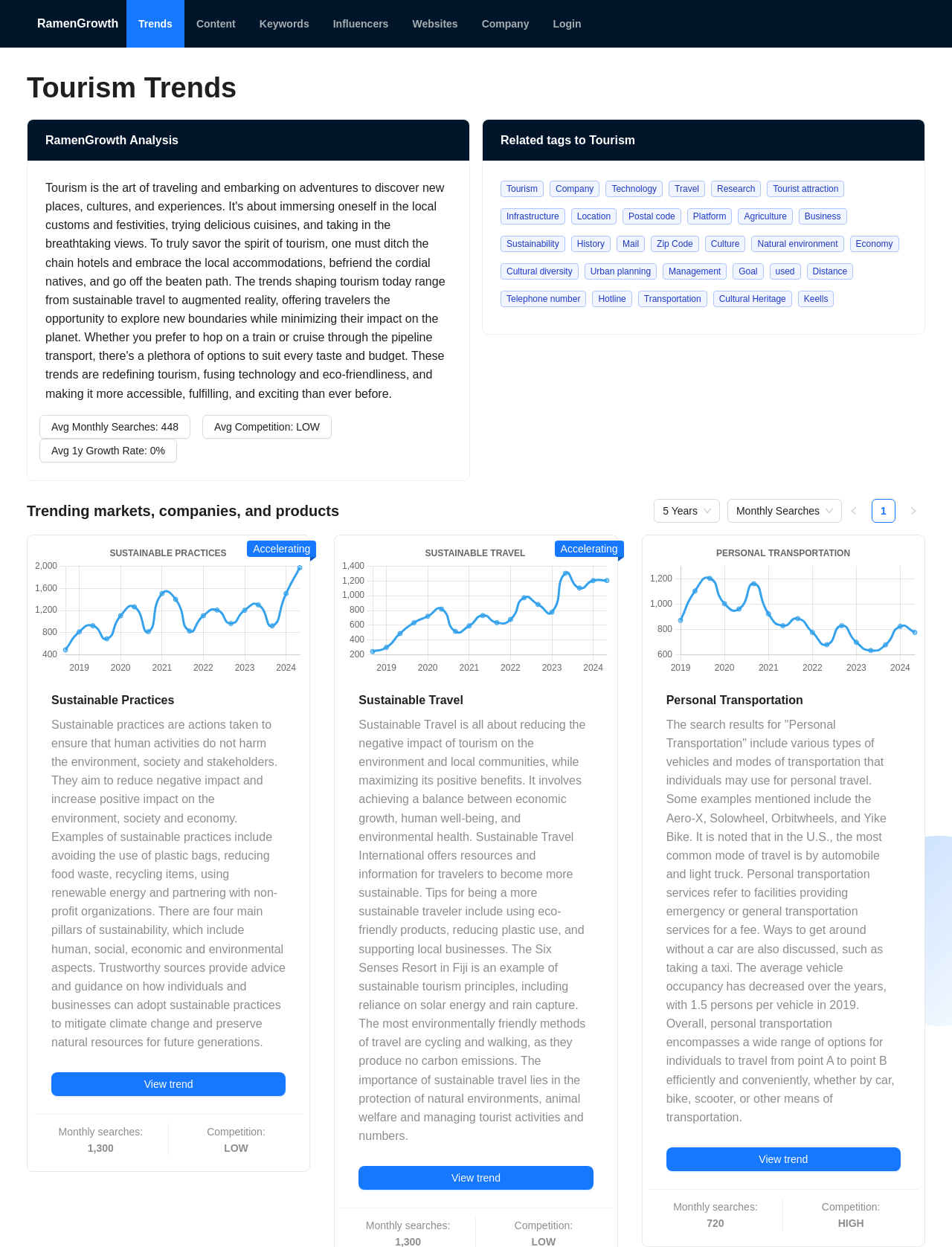What is the average monthly search volume for 'Sustainable Practices'?
Please respond to the question with a detailed and thorough explanation.

The average monthly search volume for 'Sustainable Practices' can be found in the trend description section, where it says 'Monthly searches: 1,300'. This indicates that the average monthly search volume for 'Sustainable Practices' is 1,300.